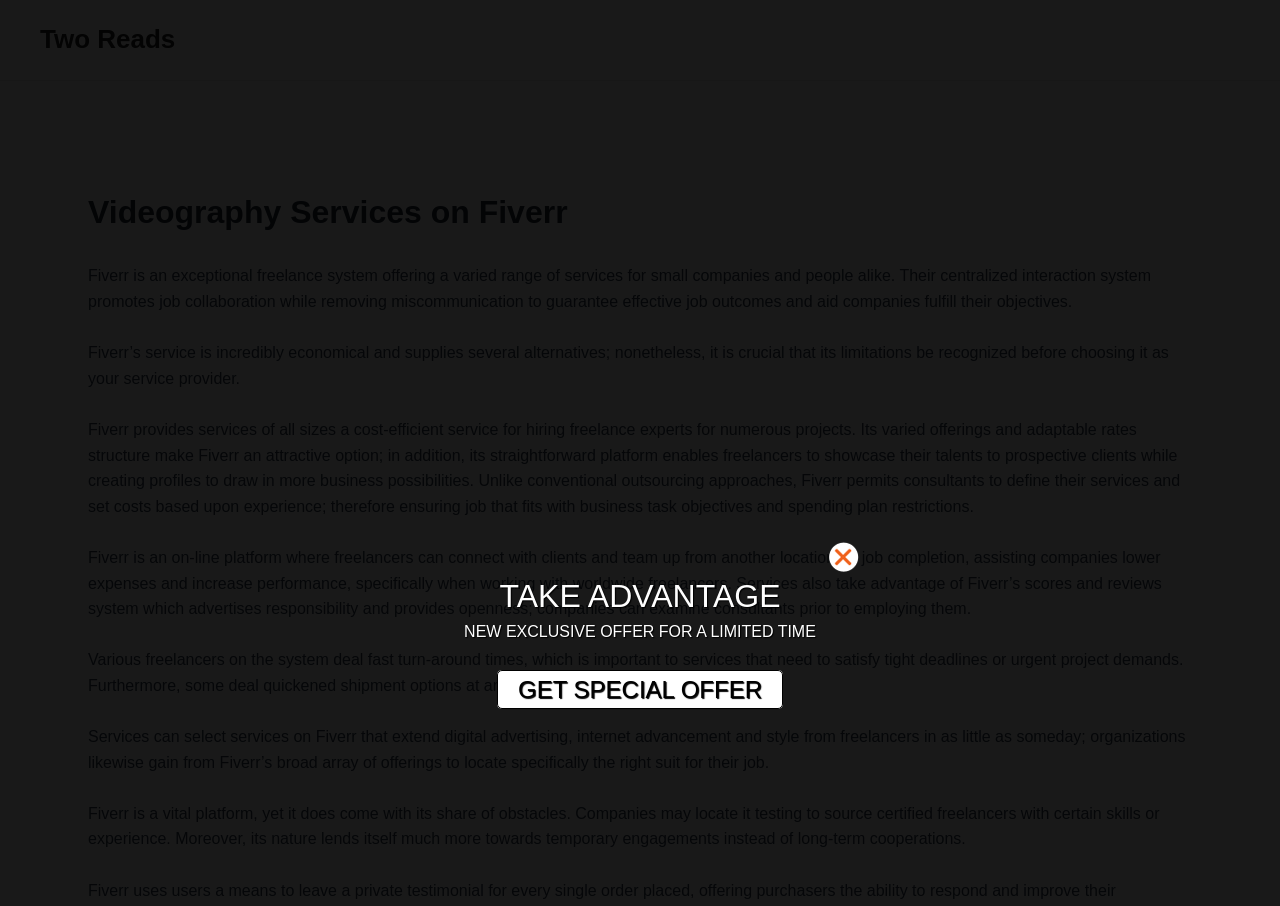Predict the bounding box for the UI component with the following description: "Two Reads".

[0.031, 0.027, 0.137, 0.06]